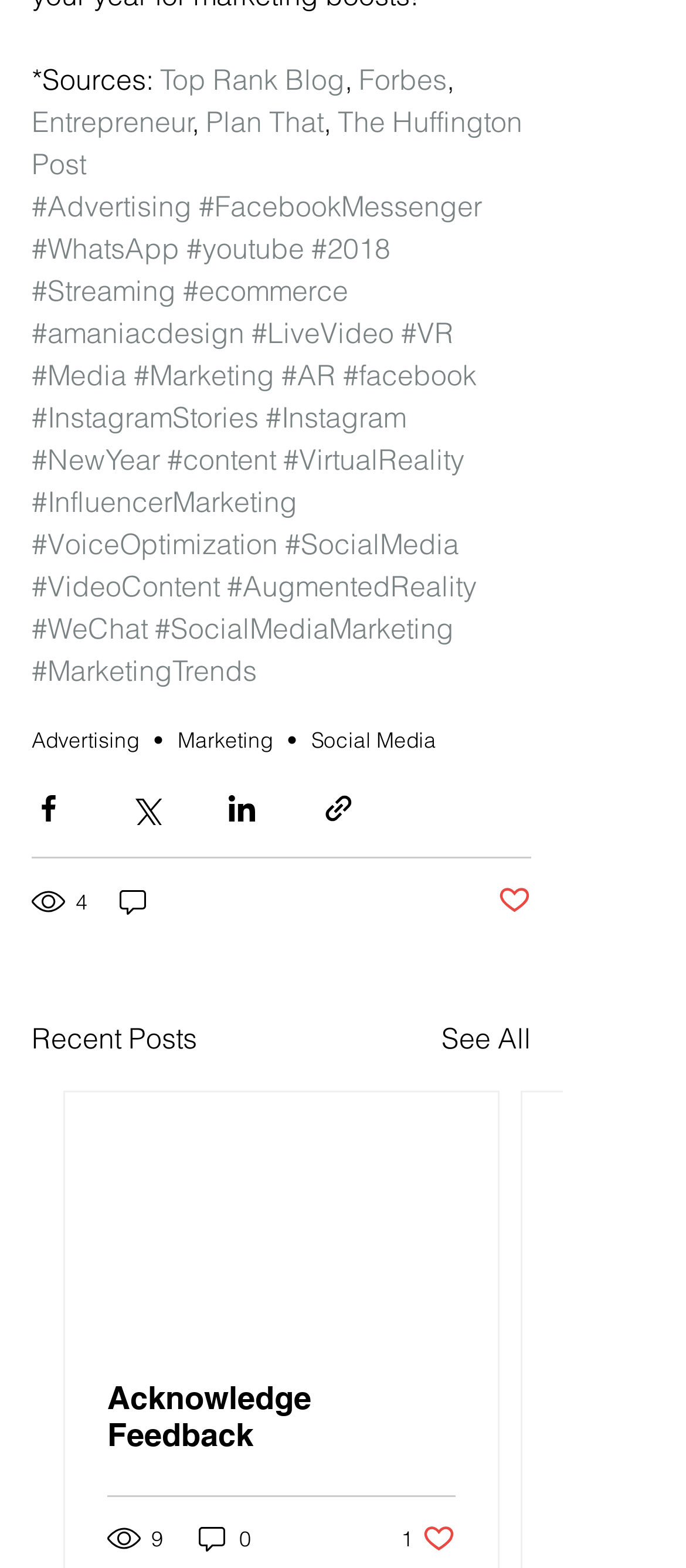Please specify the bounding box coordinates of the area that should be clicked to accomplish the following instruction: "Click on Top Rank Blog". The coordinates should consist of four float numbers between 0 and 1, i.e., [left, top, right, bottom].

[0.233, 0.04, 0.503, 0.062]